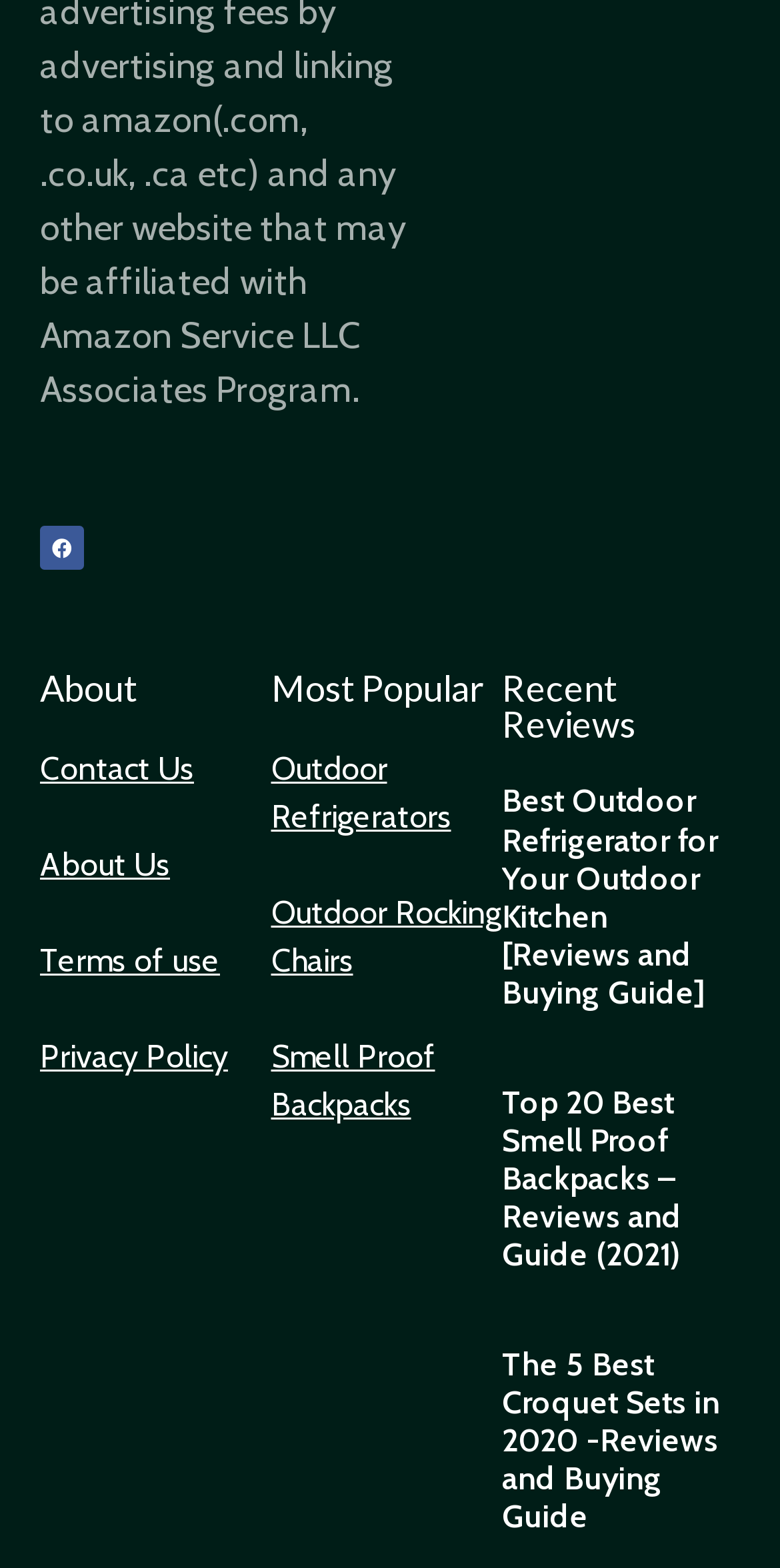Extract the bounding box coordinates of the UI element described: "Menu". Provide the coordinates in the format [left, top, right, bottom] with values ranging from 0 to 1.

None